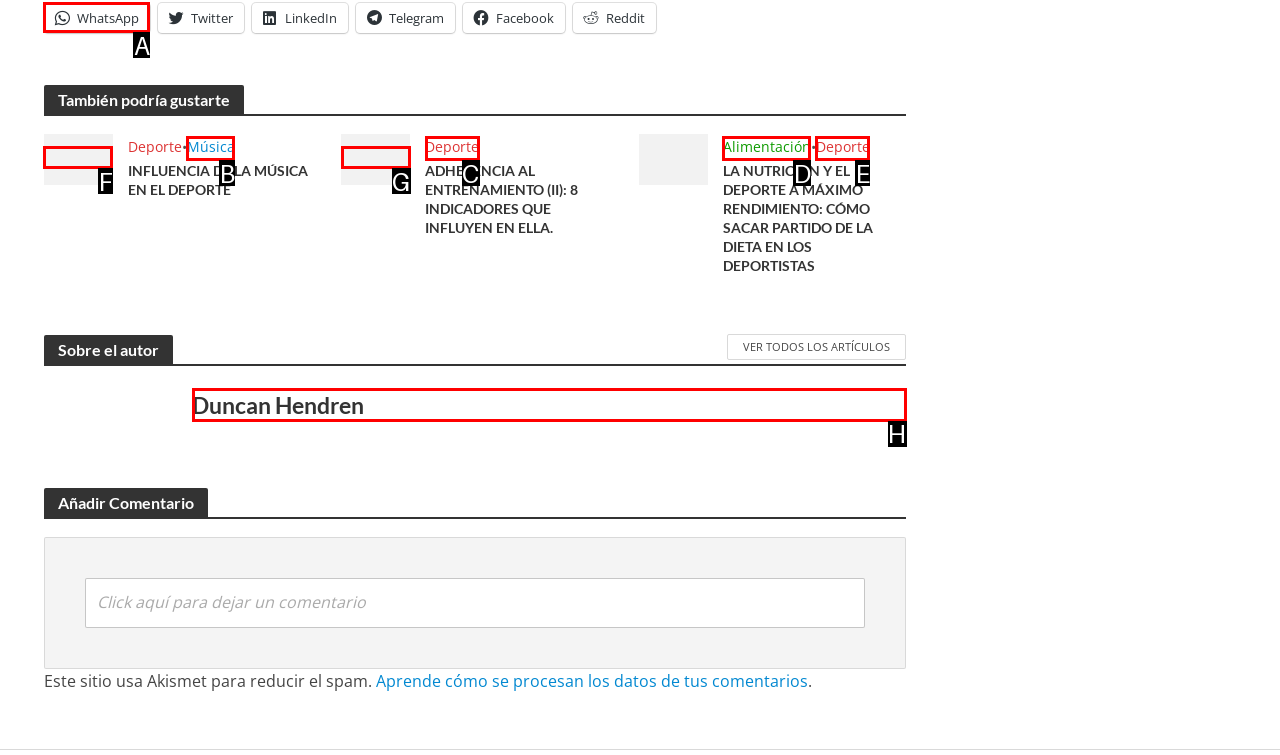To complete the task: View articles by Duncan Hendren, select the appropriate UI element to click. Respond with the letter of the correct option from the given choices.

H